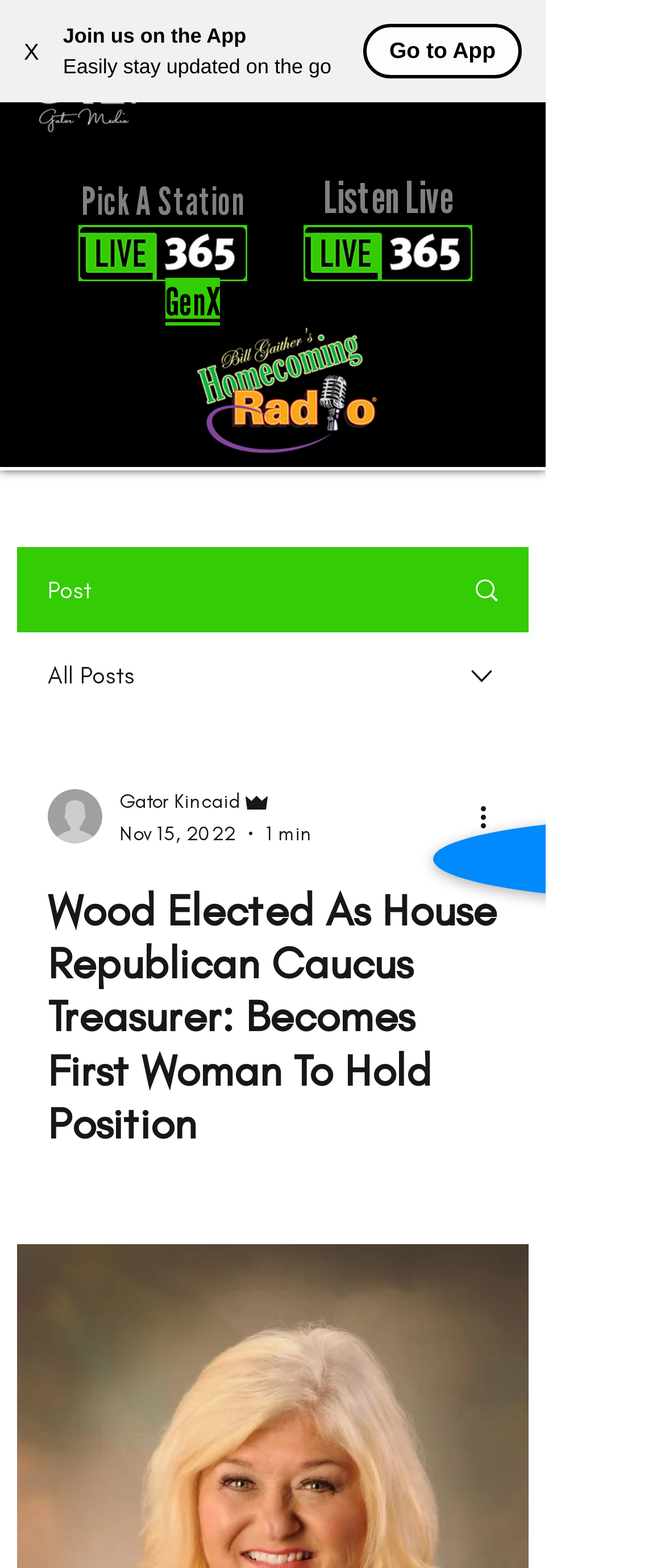Please respond to the question with a concise word or phrase:
What is the name of the first woman to hold a position?

Debbie Wood